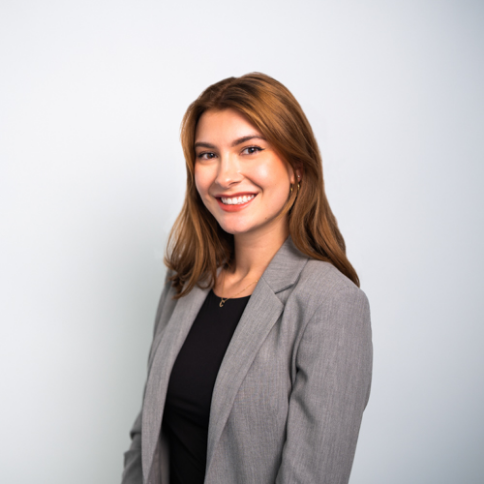Elaborate on all the elements present in the image.

The image features Carly Rogers, an Associate at Sloane & Company, presented in a professional setting. She is seen smiling confidently, dressed in a stylish gray blazer over a black shirt, embodying a polished and approachable demeanor. The backdrop is a soft, light color, which enhances her vibrant presence. Carly's role involves working across various industries, with a particular focus on media relations and corporate communications, as well as contributing to Sloane’s Special Situations team. This dynamic professional is based in New York, reflecting her commitment to strategic client counsel in areas such as M&A and crisis management.